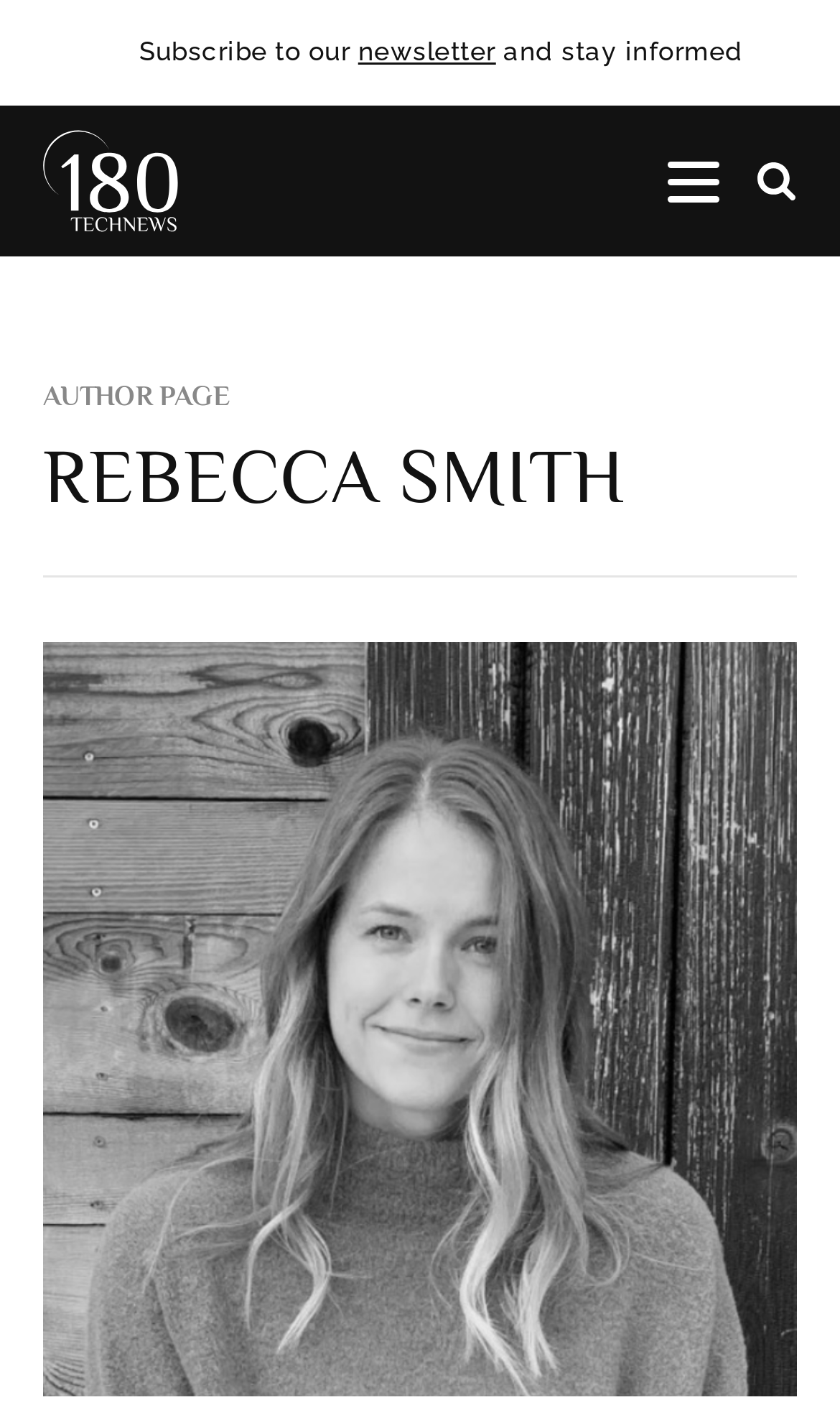Find the UI element described as: "newsletter" and predict its bounding box coordinates. Ensure the coordinates are four float numbers between 0 and 1, [left, top, right, bottom].

[0.426, 0.023, 0.59, 0.052]